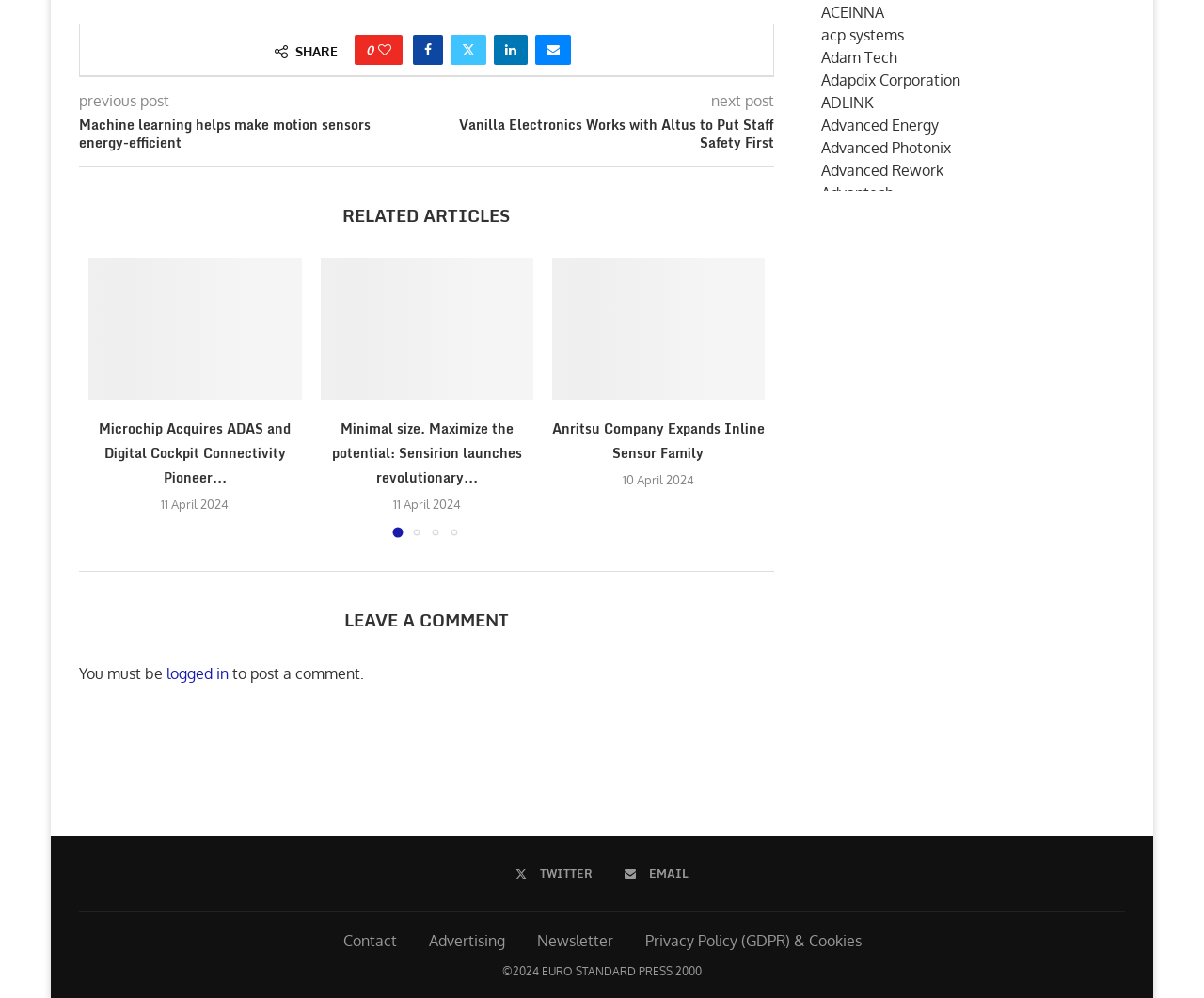Identify the bounding box coordinates for the region to click in order to carry out this instruction: "Leave a comment". Provide the coordinates using four float numbers between 0 and 1, formatted as [left, top, right, bottom].

[0.066, 0.572, 0.643, 0.635]